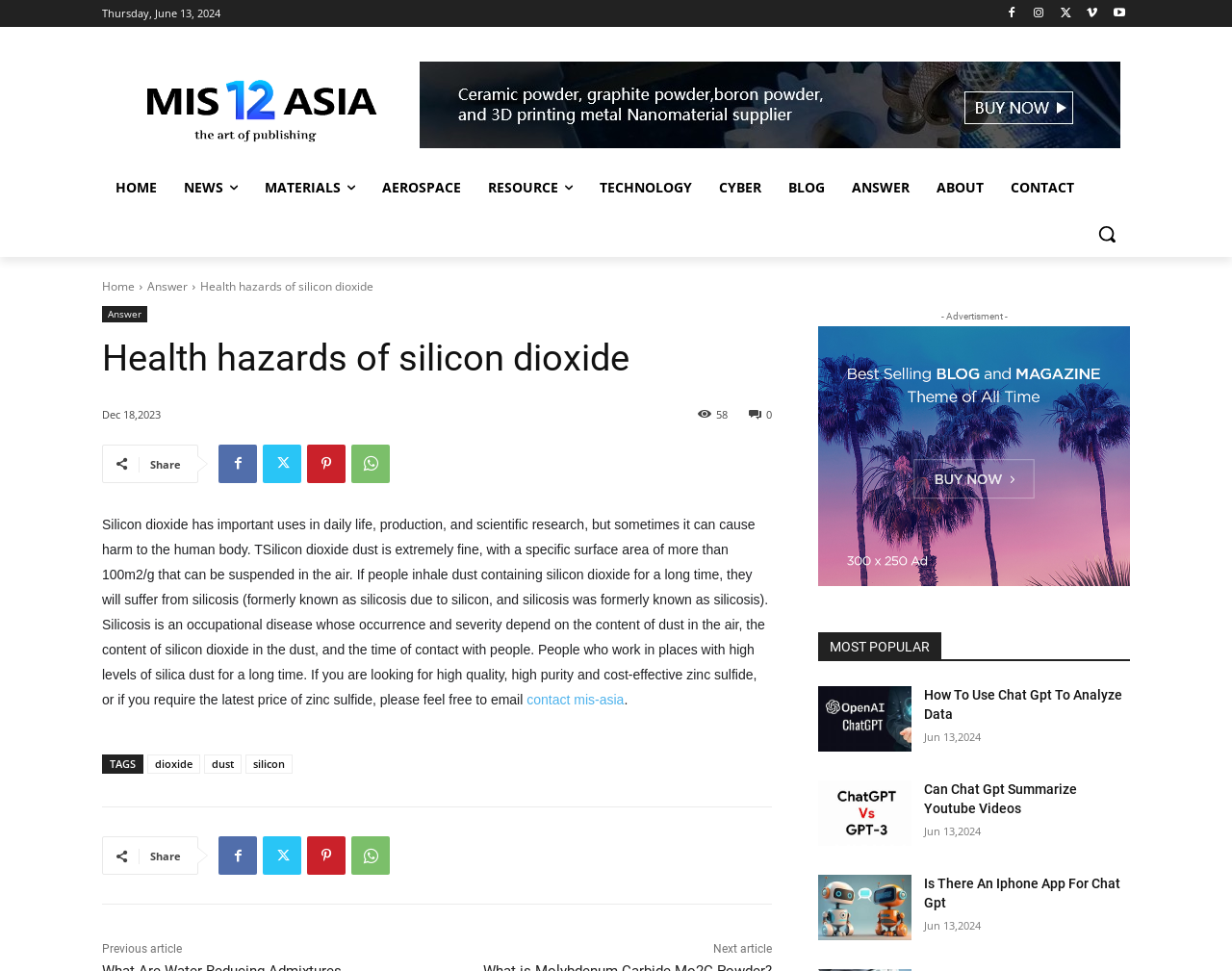Pinpoint the bounding box coordinates of the clickable element needed to complete the instruction: "Contact Mis-asia". The coordinates should be provided as four float numbers between 0 and 1: [left, top, right, bottom].

[0.428, 0.713, 0.507, 0.729]